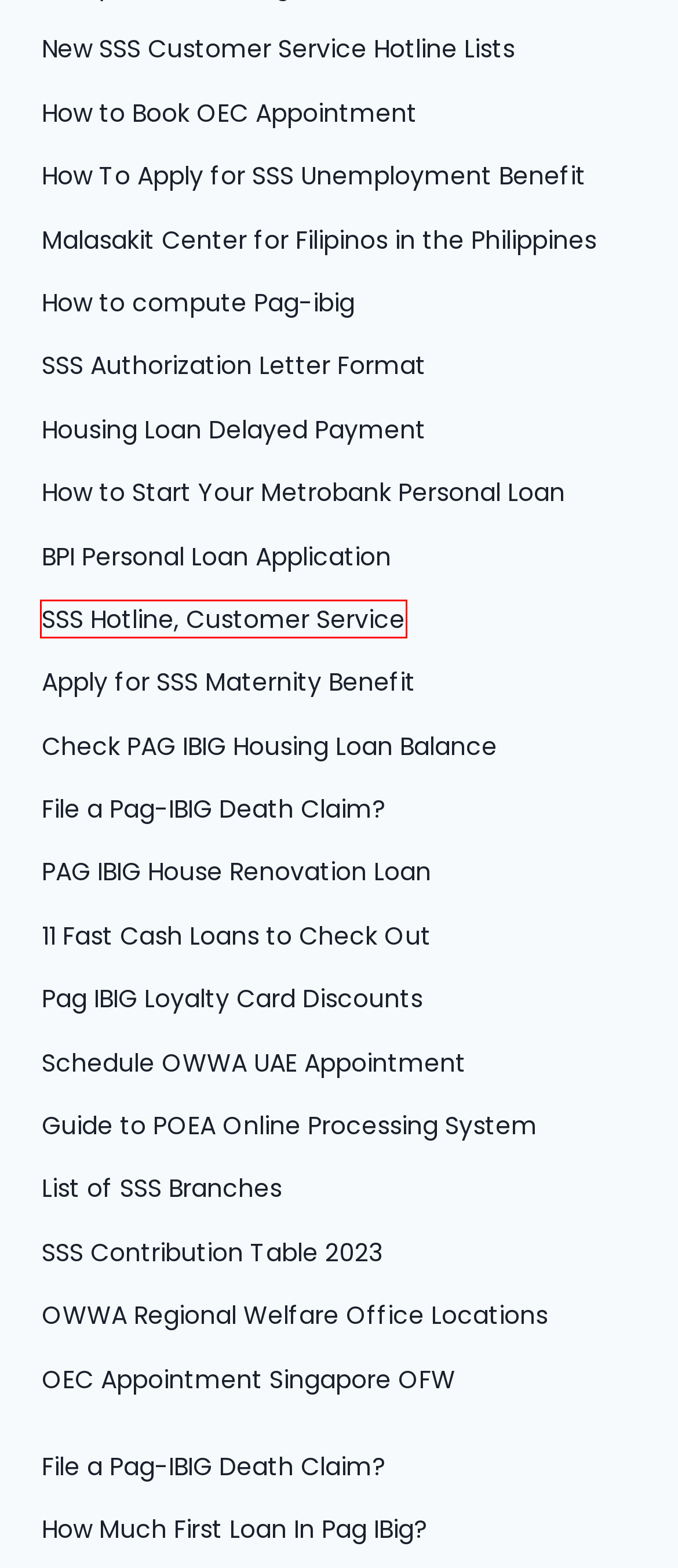Examine the webpage screenshot and identify the UI element enclosed in the red bounding box. Pick the webpage description that most accurately matches the new webpage after clicking the selected element. Here are the candidates:
A. Need Cash? No Problem! Here are 11 Fast Cash Loans to Check Out
B. File a Pag-IBIG Death Claim? Burial Benefits | Funeral Amount
C. SSS Authorization Letter Format and Sample
D. How To Apply for SSS Unemployment Benefit: An Ultimate Guide
E. Schedule OWWA UAE Appointment and Membership in Abu Dhabi,
F. How To Check PAG IBIG Housing Loan Balance?
G. BPI Personal Loan Application: What to Prepare and How to Apply
H. SSS Hotline, Customer Service, Text SSS and other Channels

H